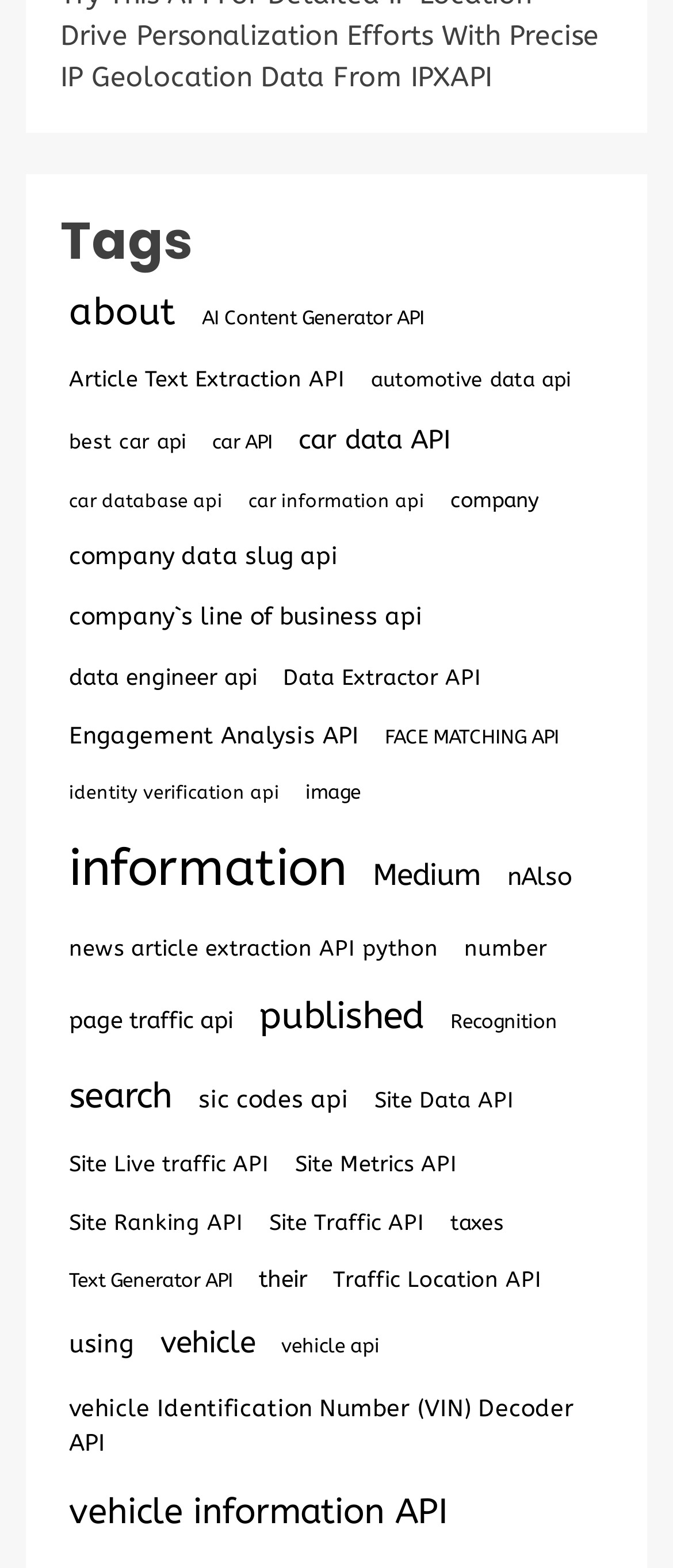Is there a category related to vehicles?
Please answer the question with a single word or phrase, referencing the image.

yes